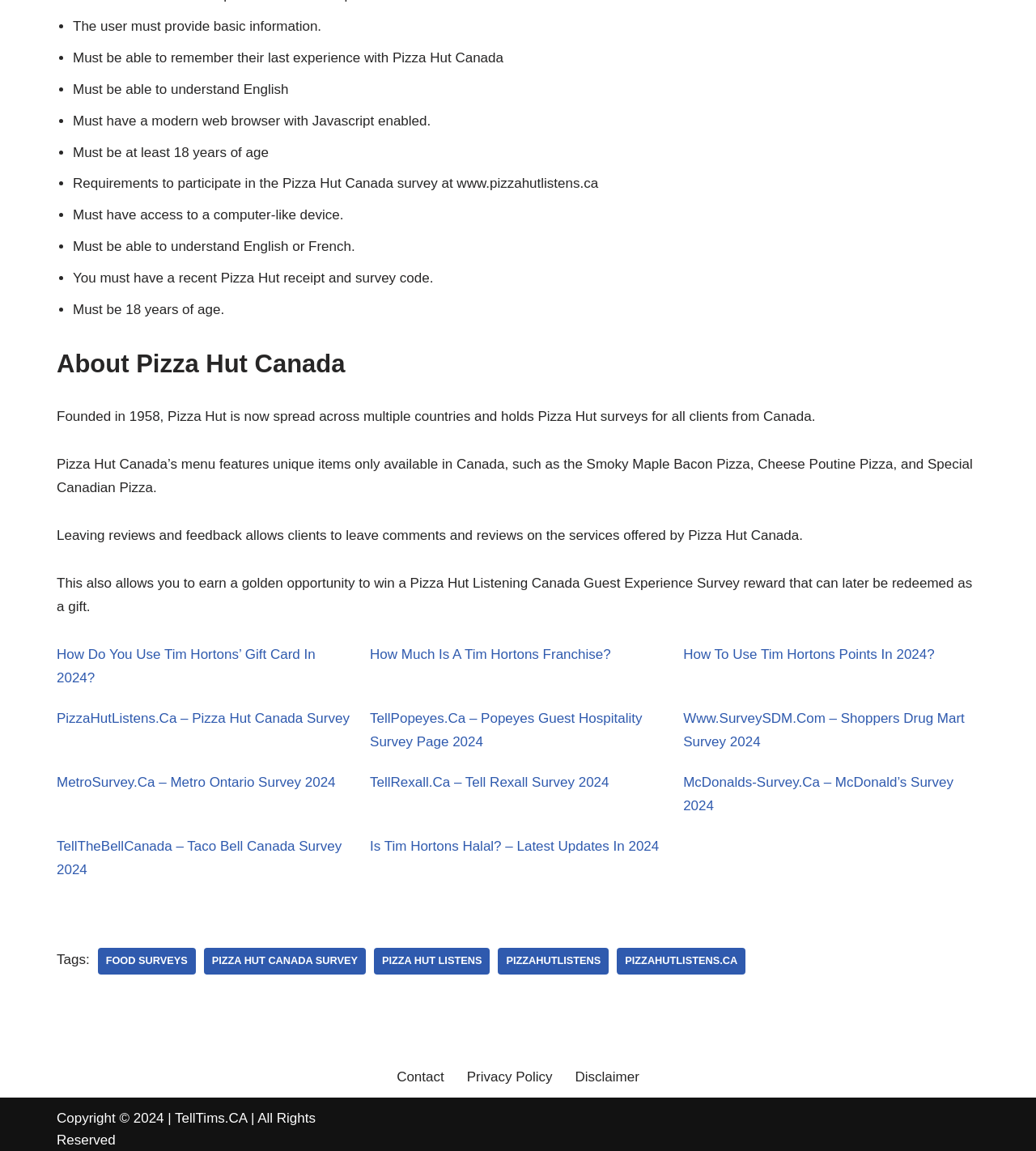Please specify the bounding box coordinates of the clickable region to carry out the following instruction: "Click on 'About Pizza Hut Canada'". The coordinates should be four float numbers between 0 and 1, in the format [left, top, right, bottom].

[0.055, 0.301, 0.945, 0.331]